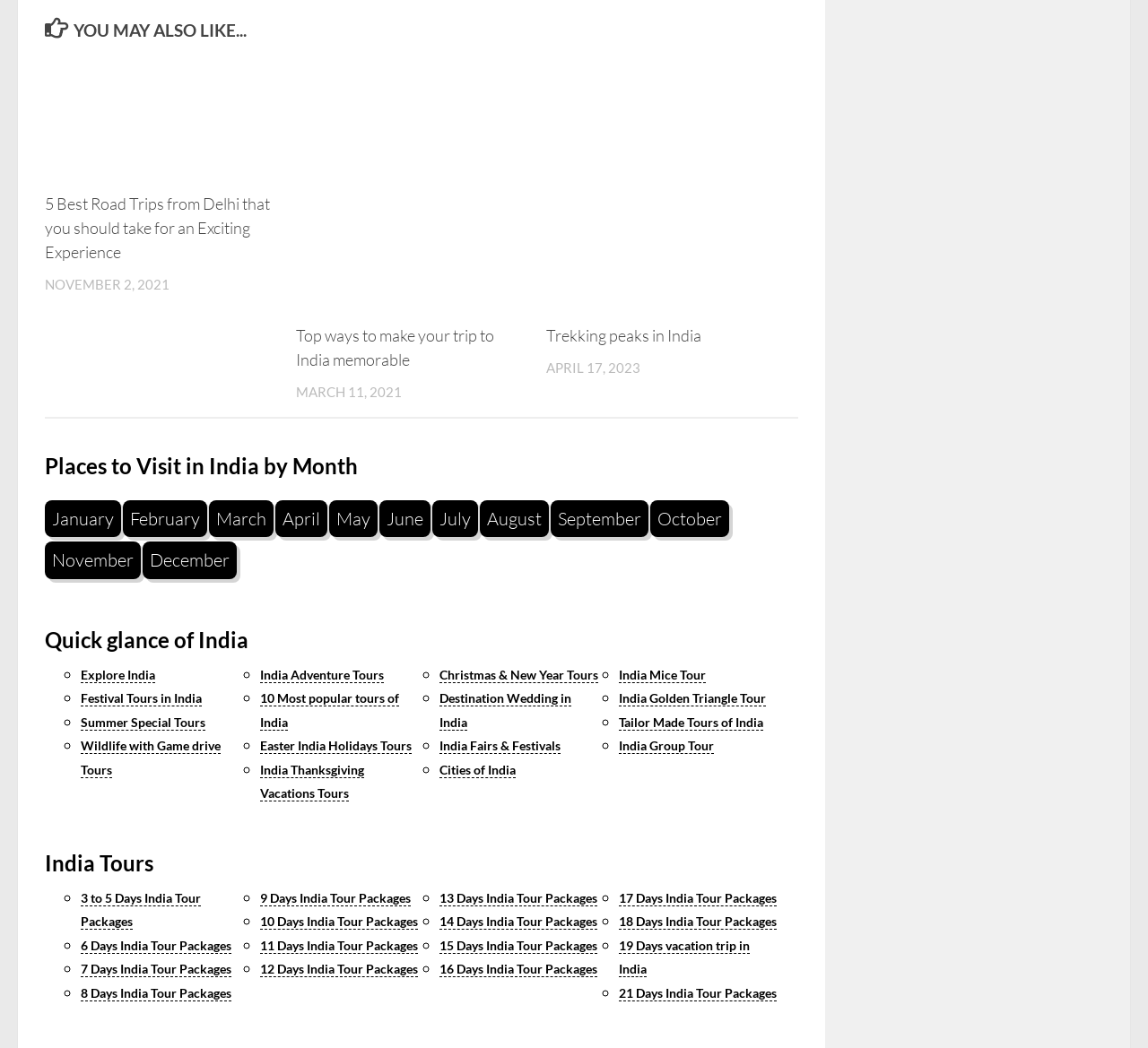Identify the bounding box coordinates of the area you need to click to perform the following instruction: "Click on 'India Adventure Tours'".

[0.227, 0.636, 0.334, 0.652]